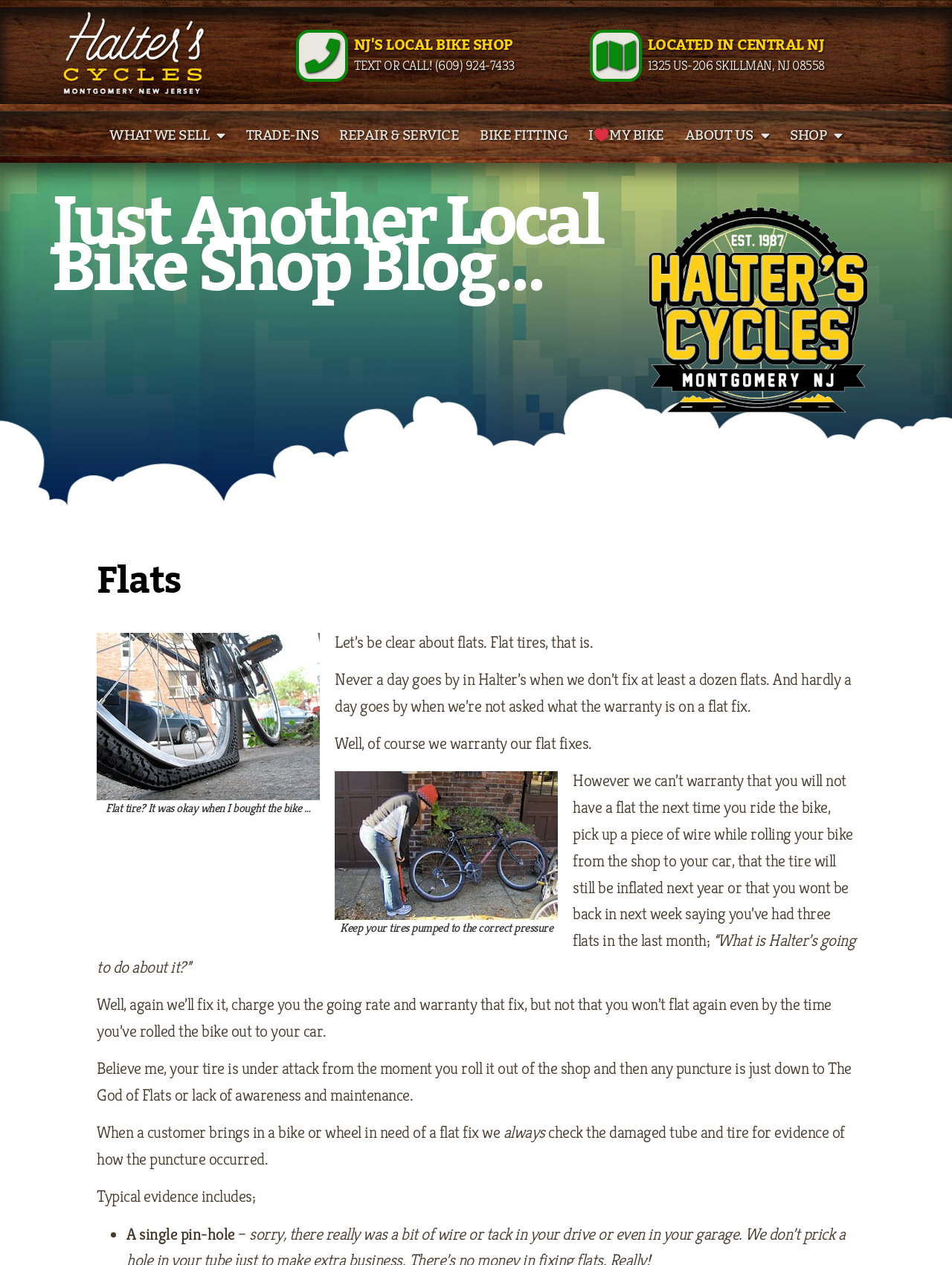Use a single word or phrase to respond to the question:
What is the name of the local bike shop?

Halter's Cycles